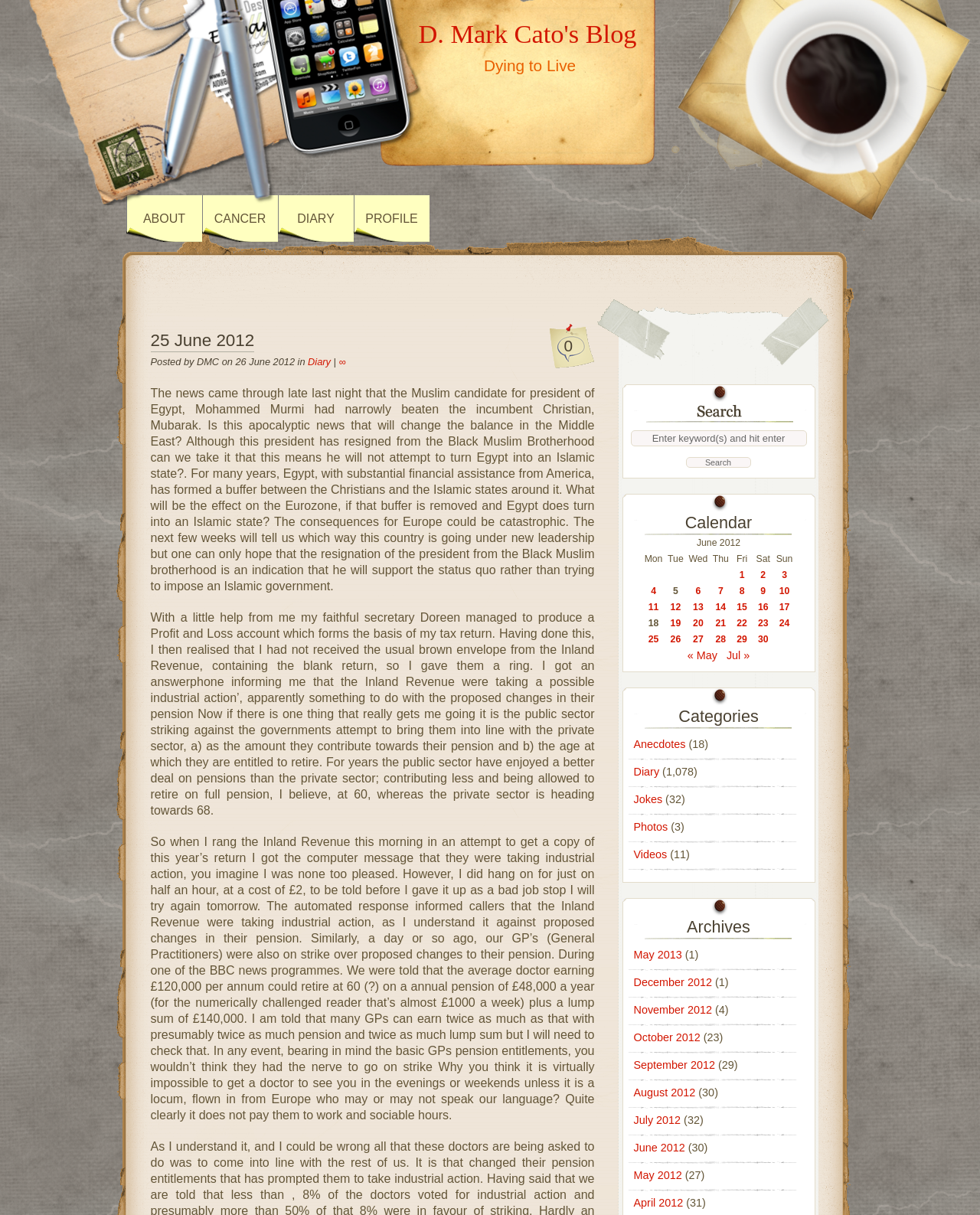Please find the bounding box coordinates of the section that needs to be clicked to achieve this instruction: "Search for a keyword".

[0.643, 0.354, 0.823, 0.367]